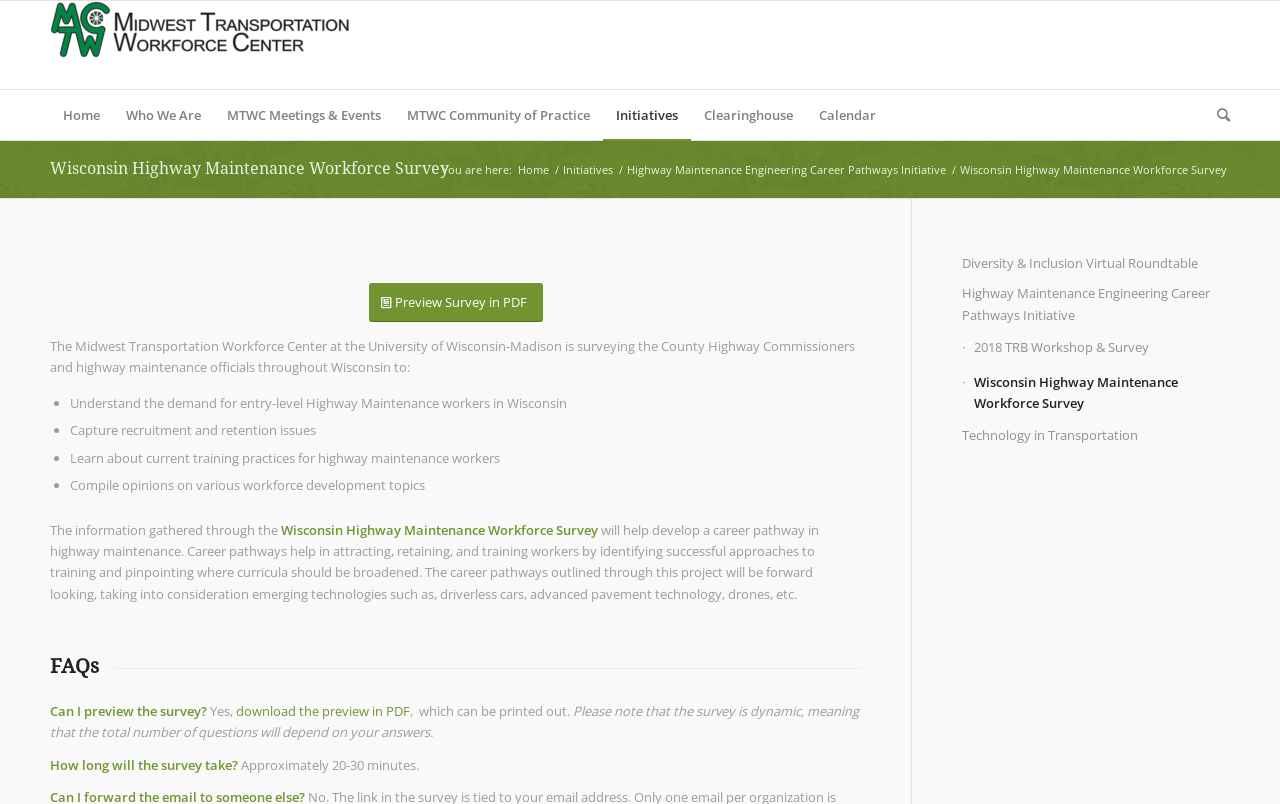Determine the bounding box coordinates of the area to click in order to meet this instruction: "Go to the 'Initiatives' page".

[0.471, 0.112, 0.54, 0.174]